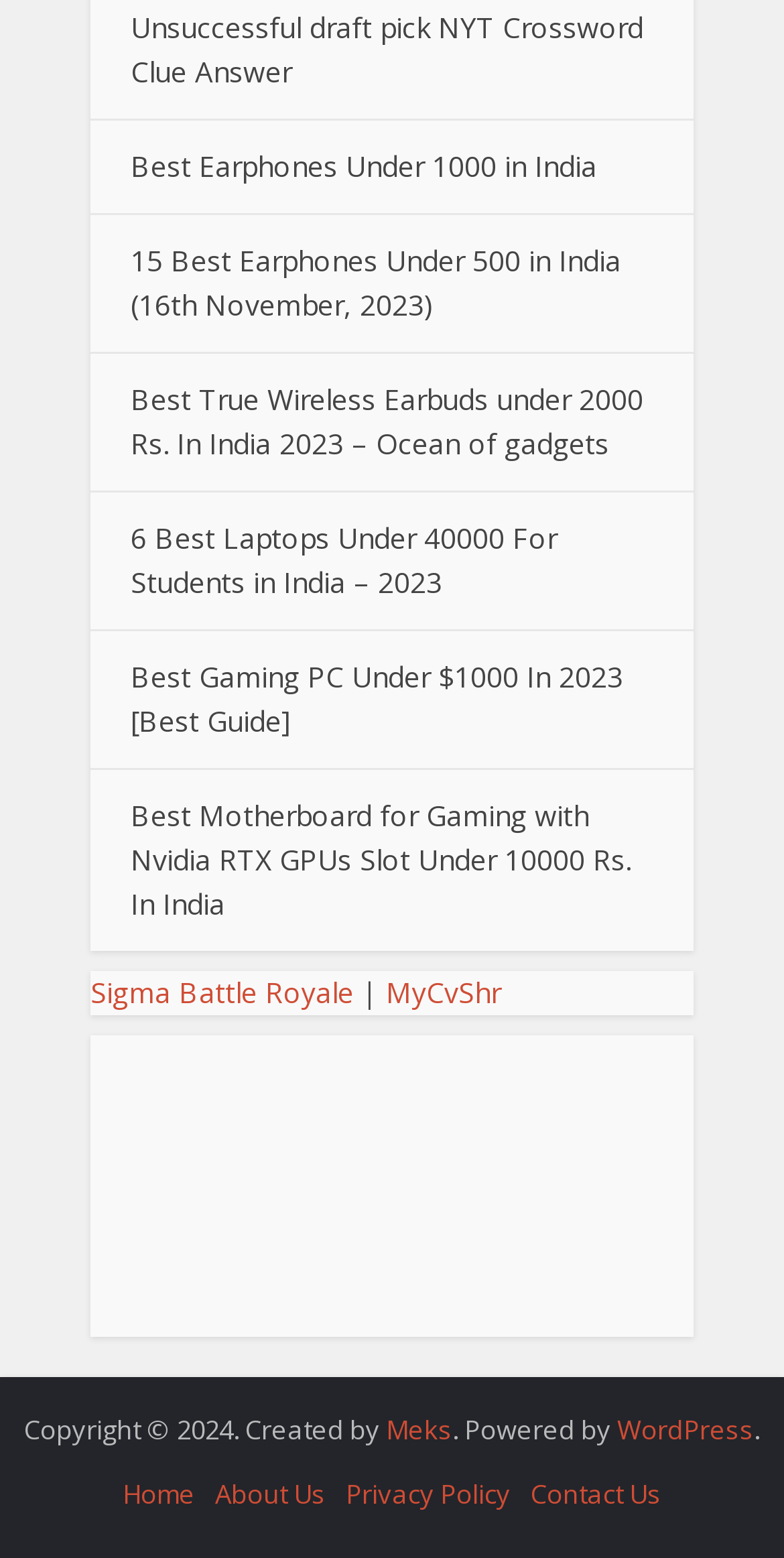From the element description Sigma Battle Royale, predict the bounding box coordinates of the UI element. The coordinates must be specified in the format (top-left x, top-left y, bottom-right x, bottom-right y) and should be within the 0 to 1 range.

[0.115, 0.624, 0.451, 0.649]